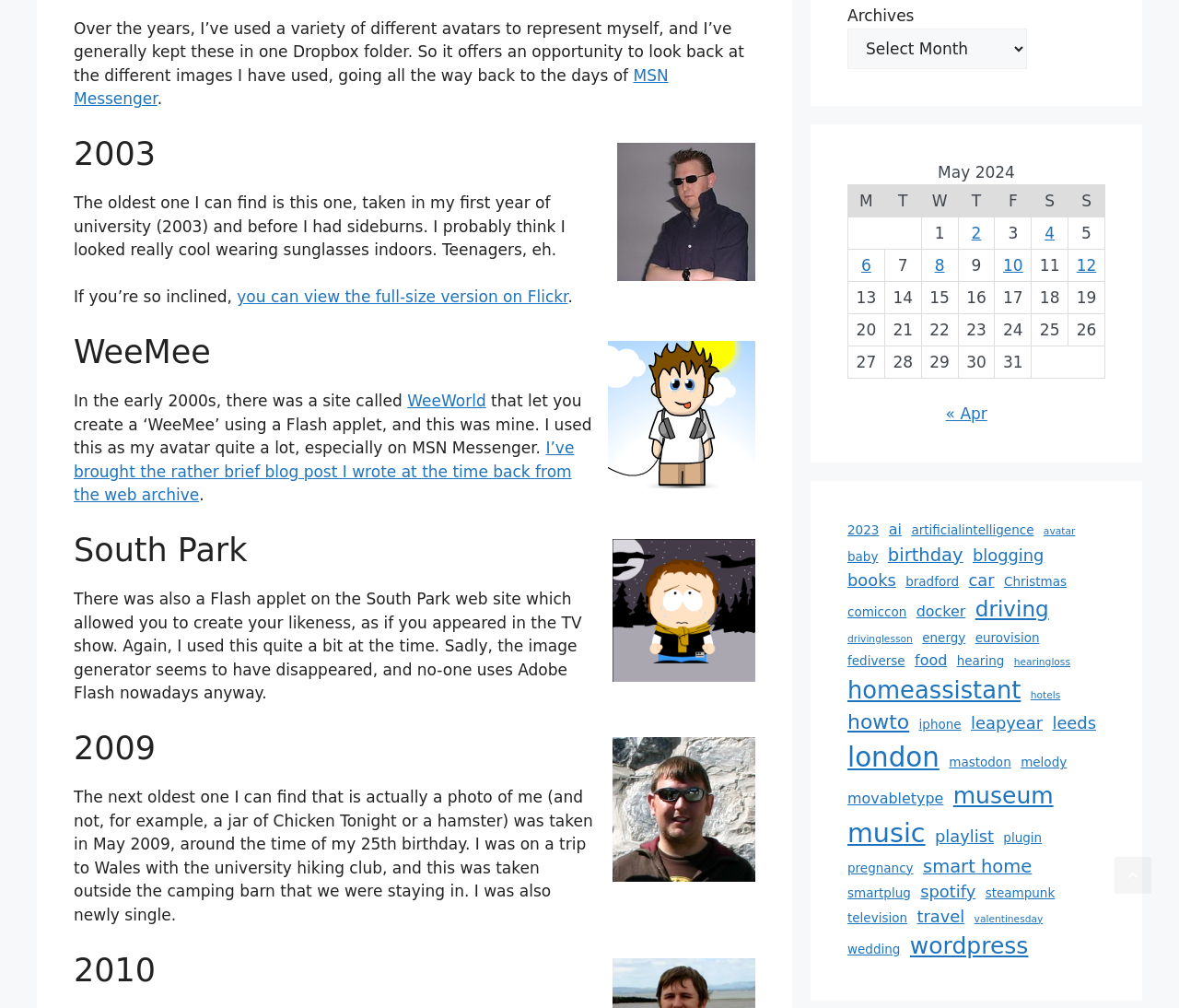How many links are there in the 'Archives' section? Using the information from the screenshot, answer with a single word or phrase.

7